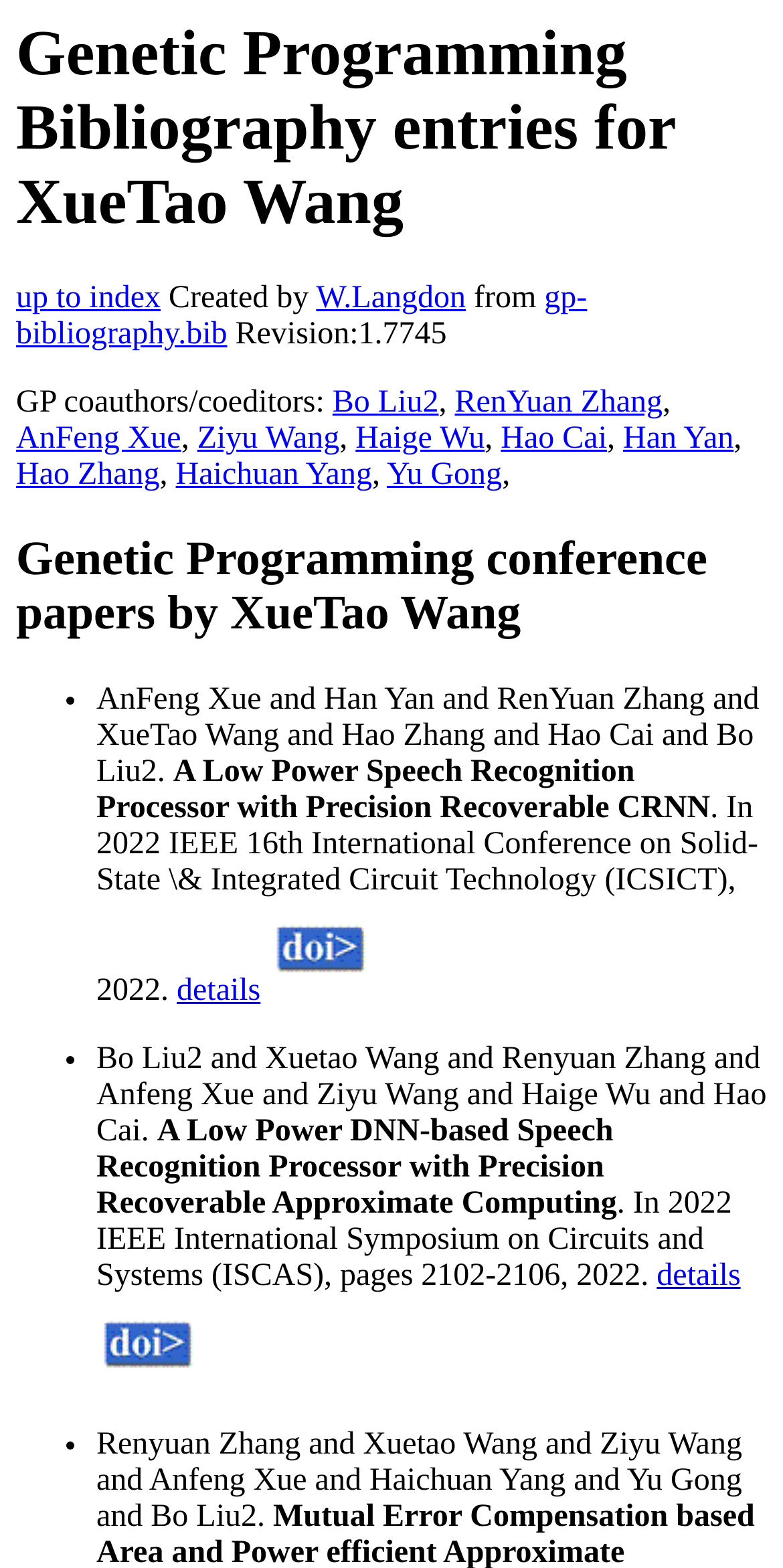Predict the bounding box coordinates of the area that should be clicked to accomplish the following instruction: "view Bo Liu2's profile". The bounding box coordinates should consist of four float numbers between 0 and 1, i.e., [left, top, right, bottom].

[0.425, 0.246, 0.56, 0.268]